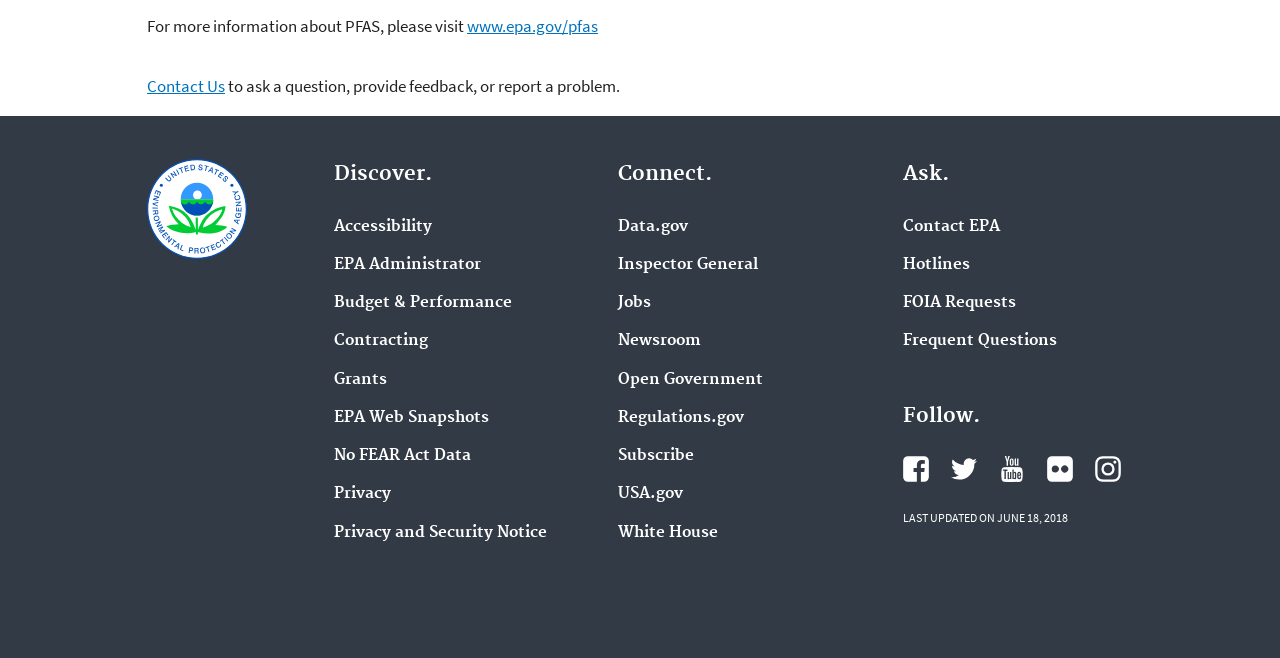Please provide the bounding box coordinates for the element that needs to be clicked to perform the following instruction: "learn about the EPA Administrator". The coordinates should be given as four float numbers between 0 and 1, i.e., [left, top, right, bottom].

[0.261, 0.389, 0.376, 0.416]